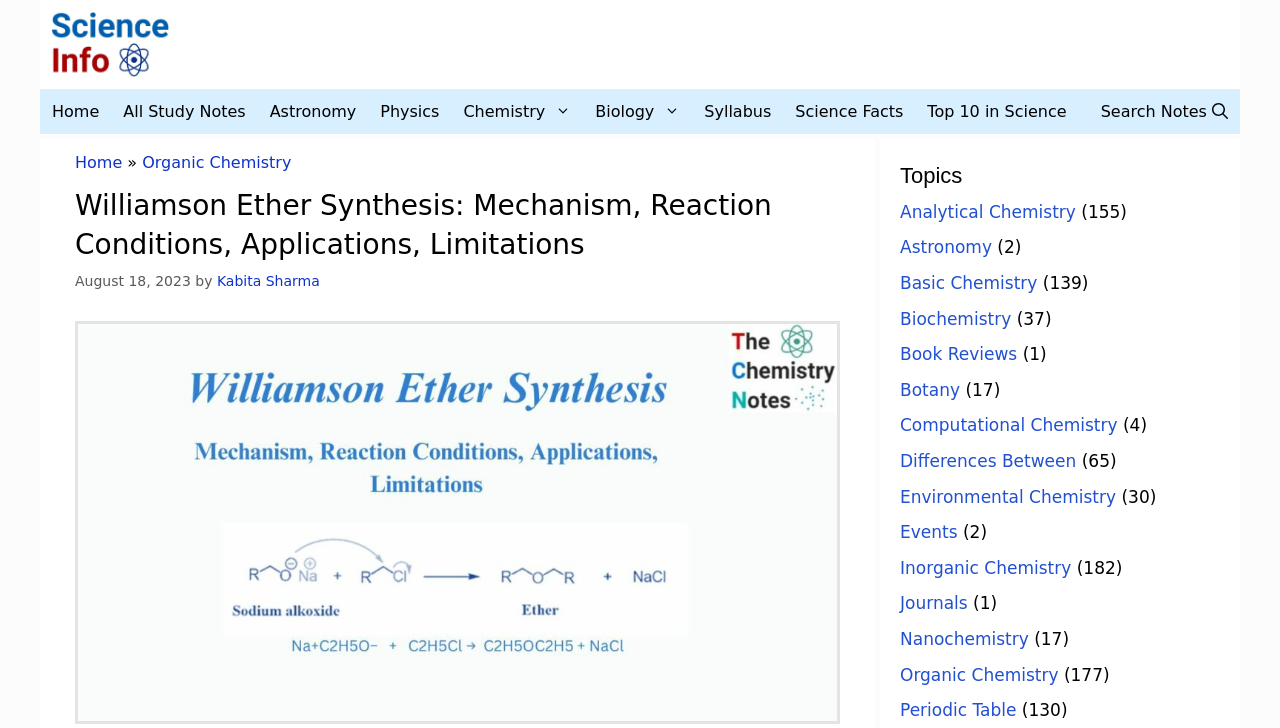Please provide a brief answer to the following inquiry using a single word or phrase:
How many links are there in the 'Topics' section?

15